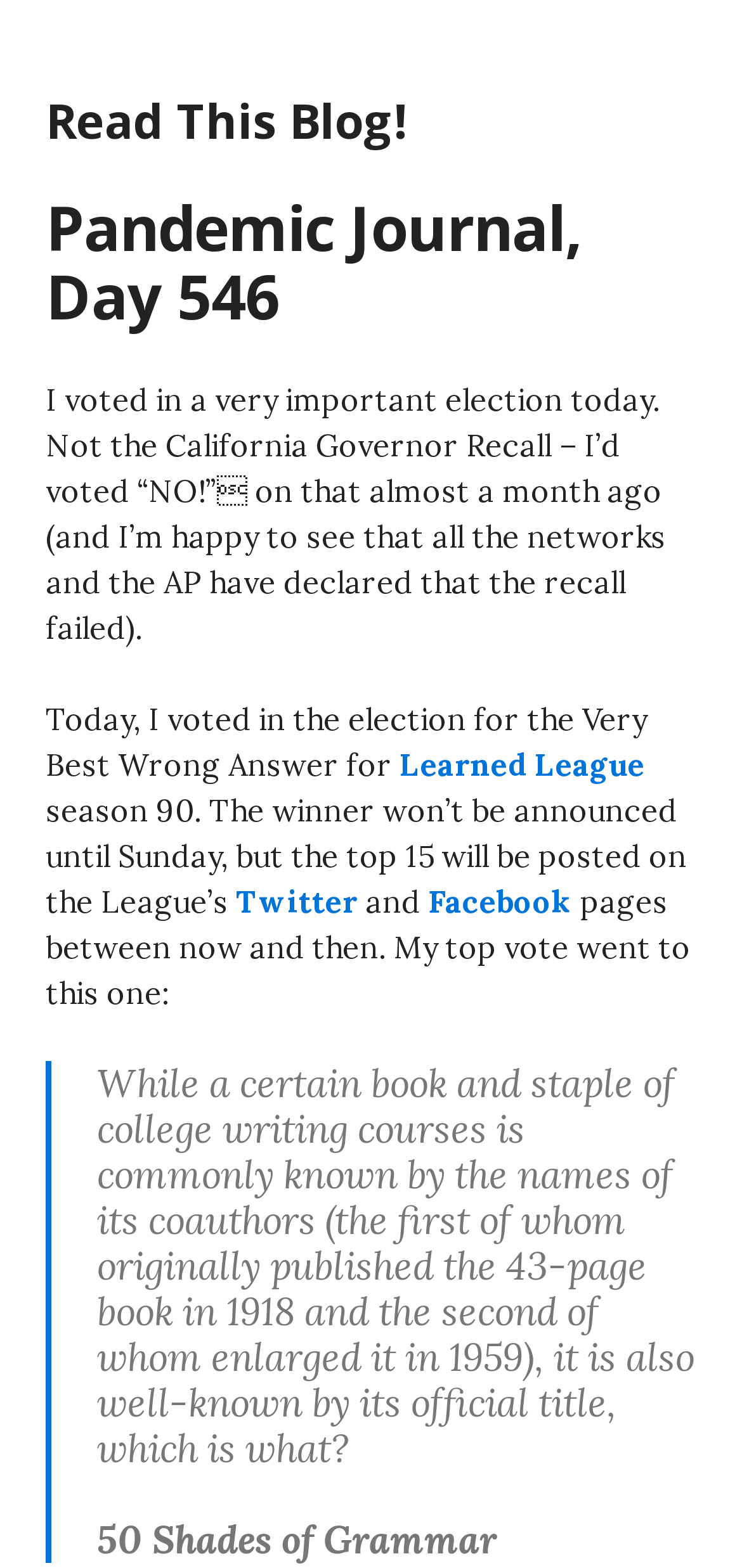Respond with a single word or short phrase to the following question: 
Where will the top 15 results be posted?

Twitter and Facebook